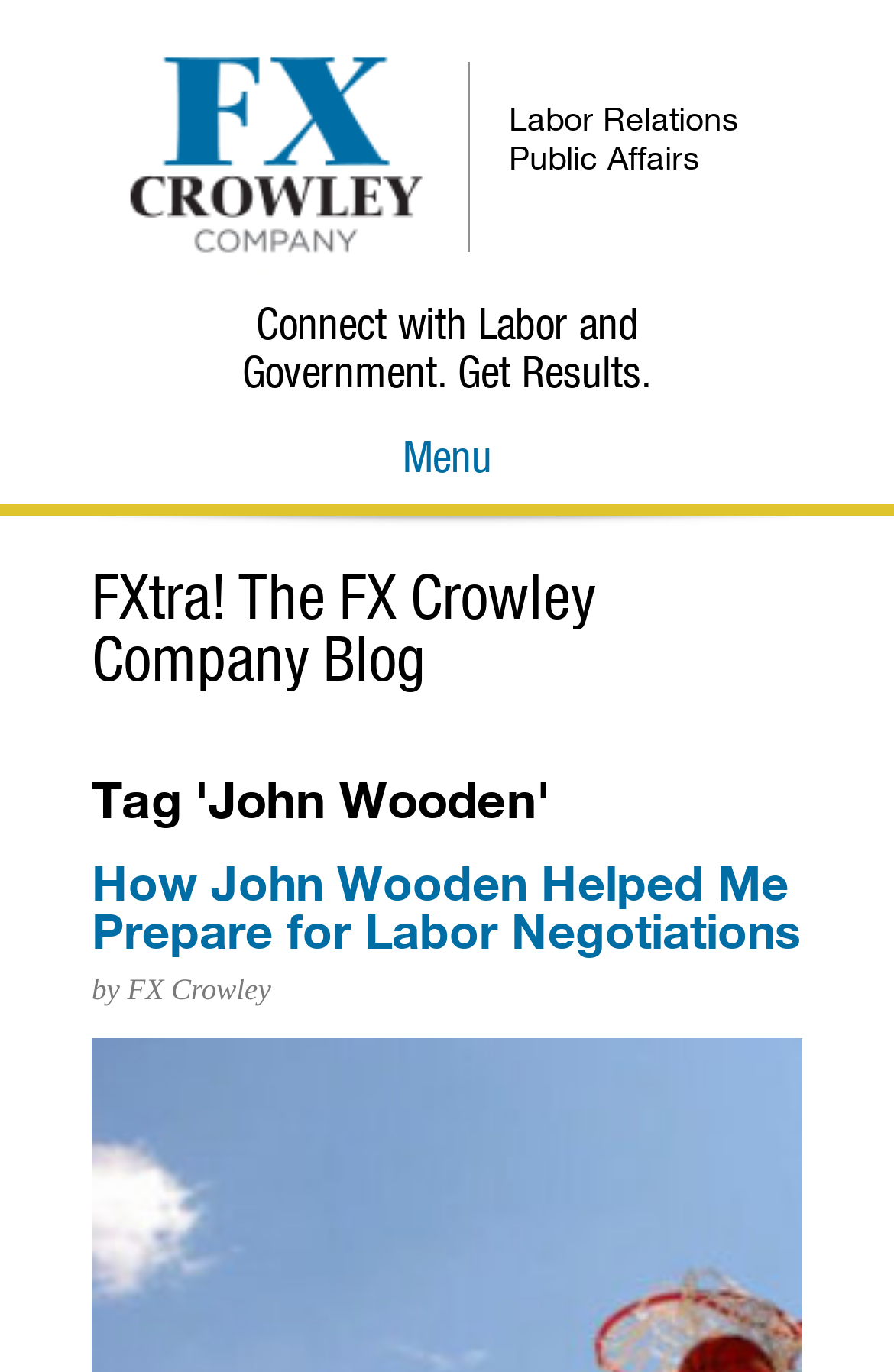Predict the bounding box of the UI element that fits this description: "Menu".

[0.103, 0.319, 0.897, 0.366]